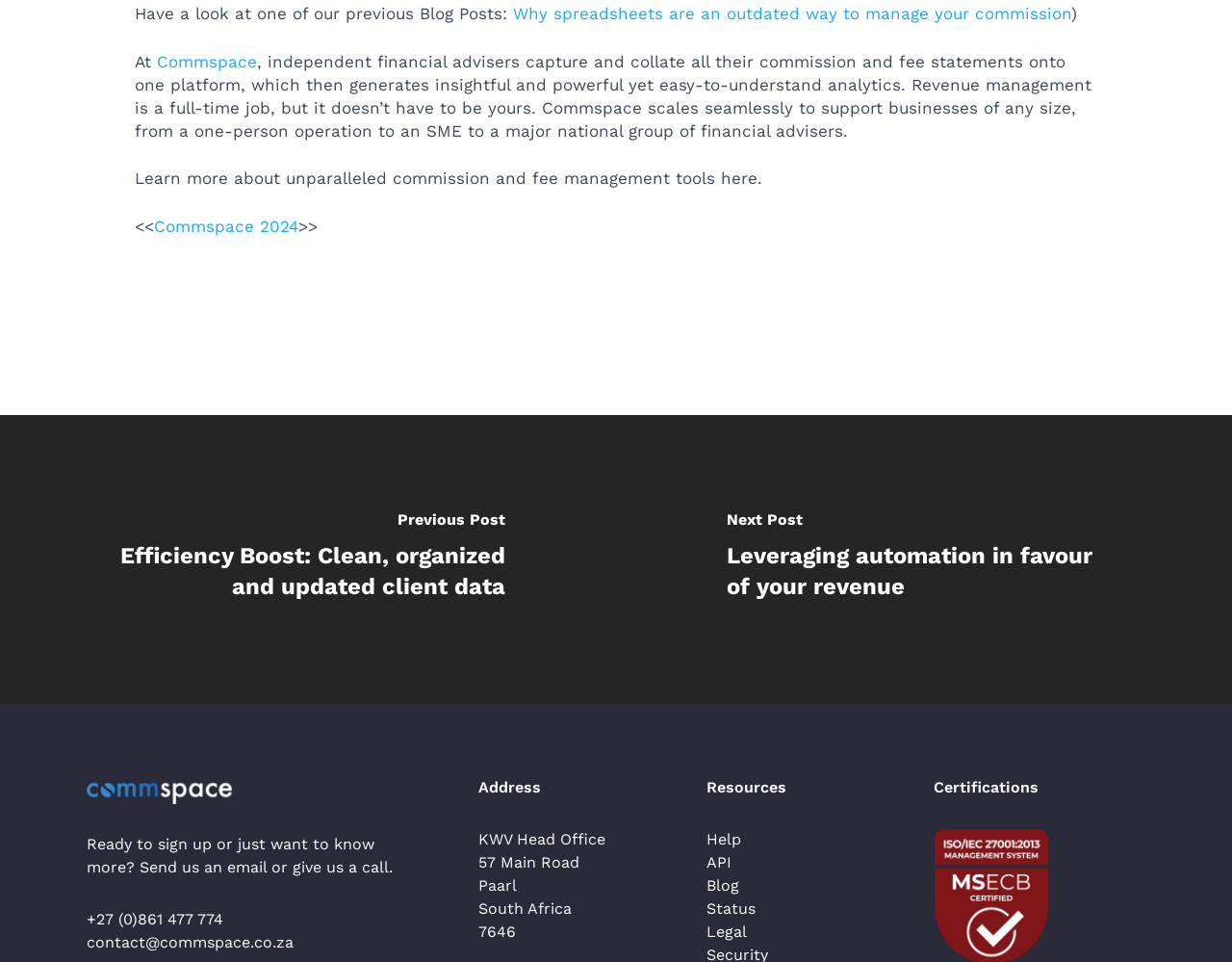Select the bounding box coordinates of the element I need to click to carry out the following instruction: "Contact Commspace via email".

[0.07, 0.97, 0.238, 0.989]